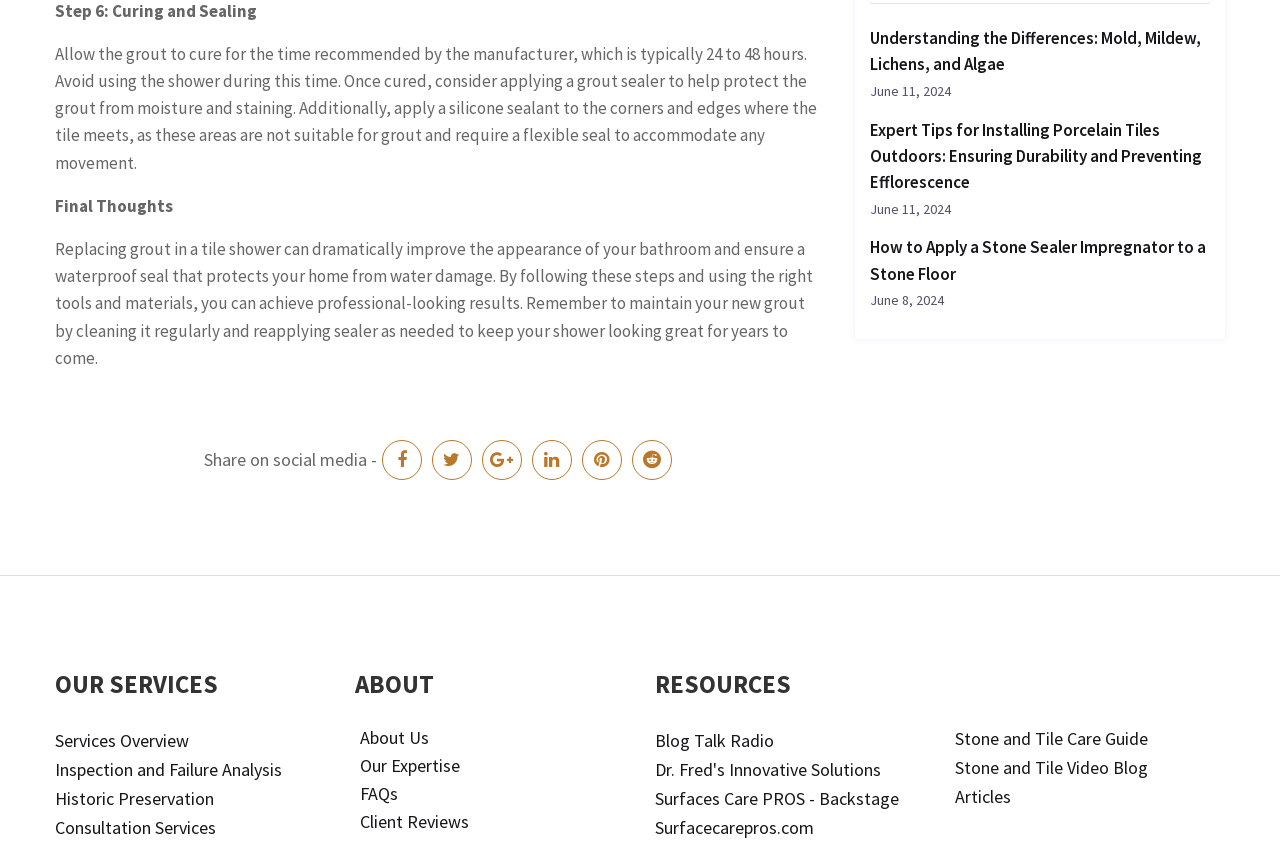Provide a one-word or brief phrase answer to the question:
What is the recommended curing time for grout?

24 to 48 hours